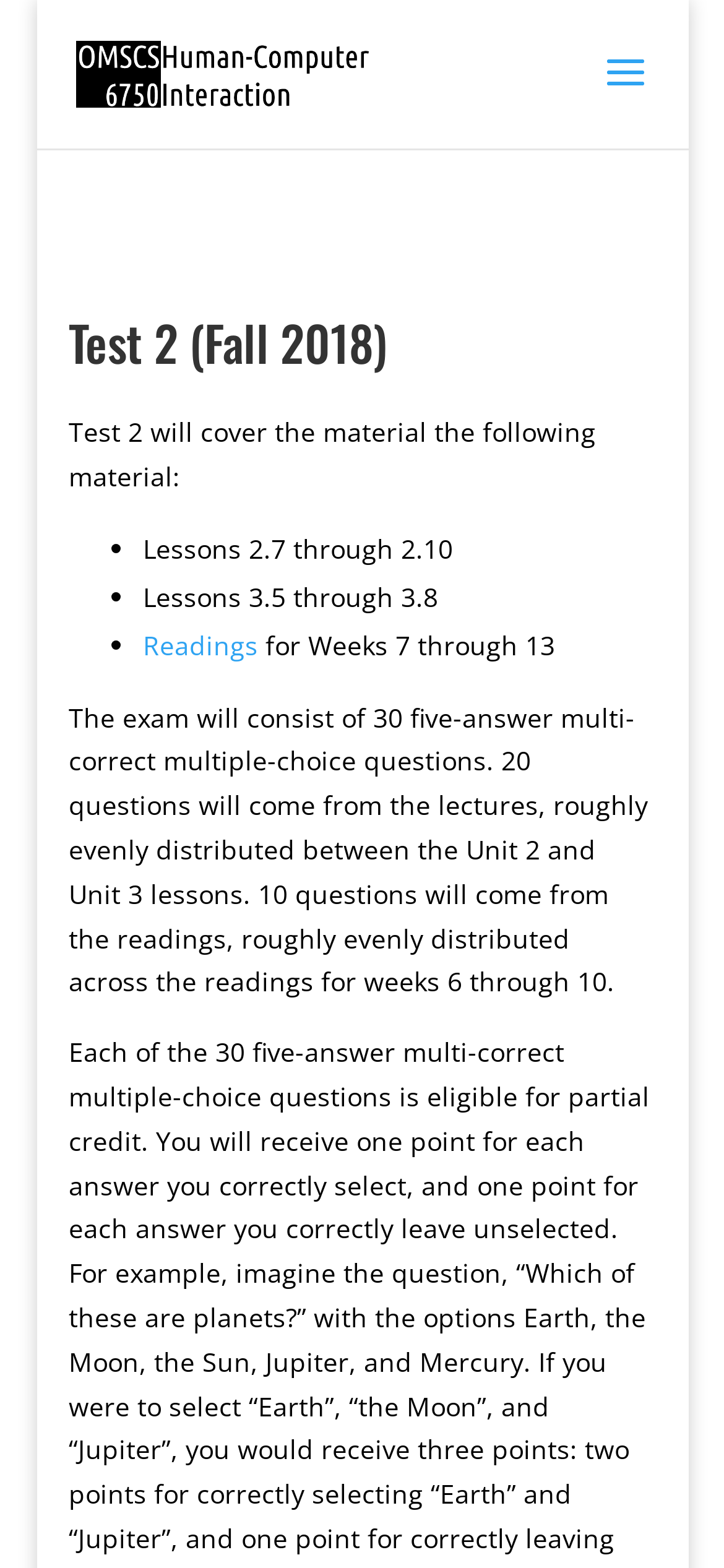What is the format of the exam?
Based on the image content, provide your answer in one word or a short phrase.

30 five-answer multi-correct multiple-choice questions